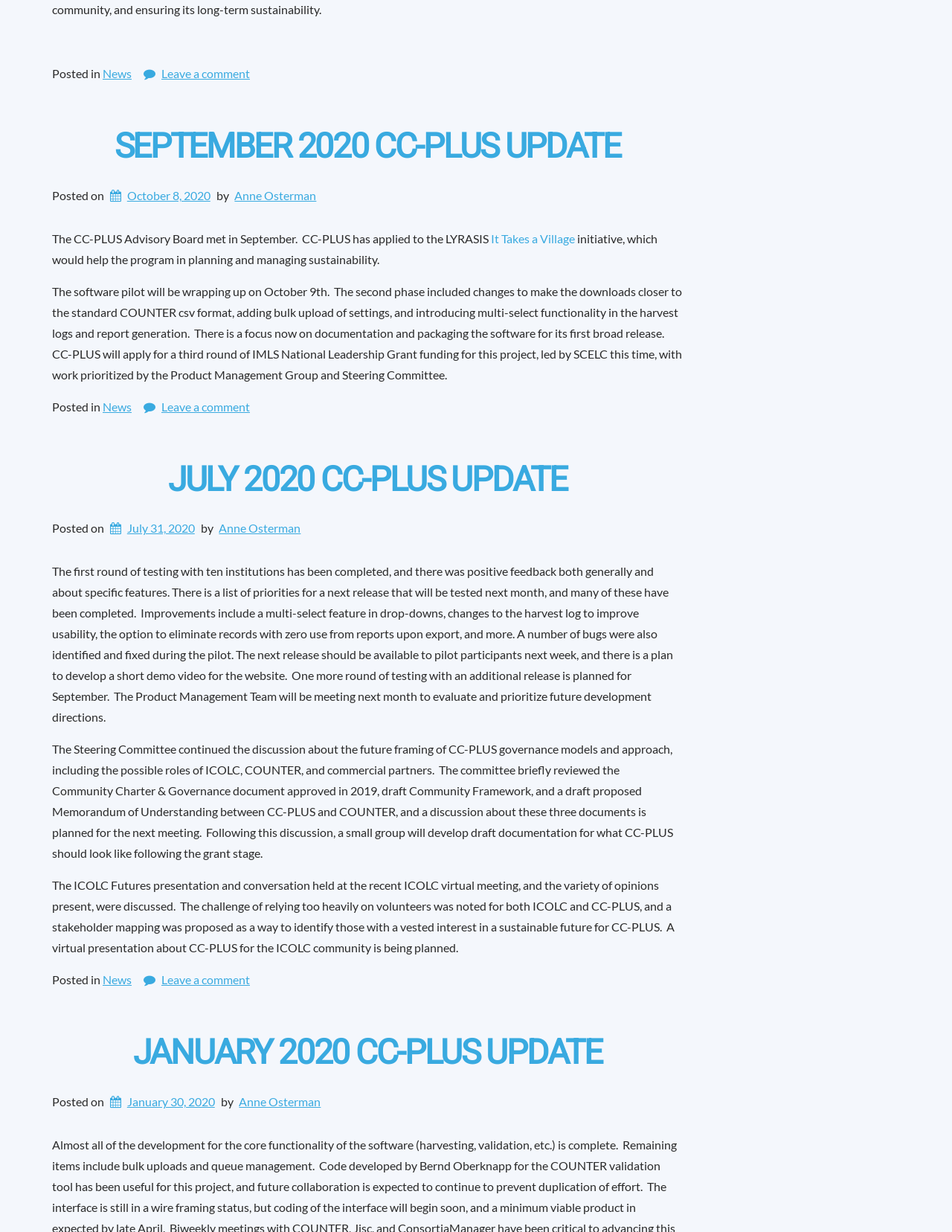What is the date of the third article?
Utilize the image to construct a detailed and well-explained answer.

I found the date of the third article by looking at the link element with the text 'January 30, 2020' inside the third article element, which is located below the 'Posted on' text.